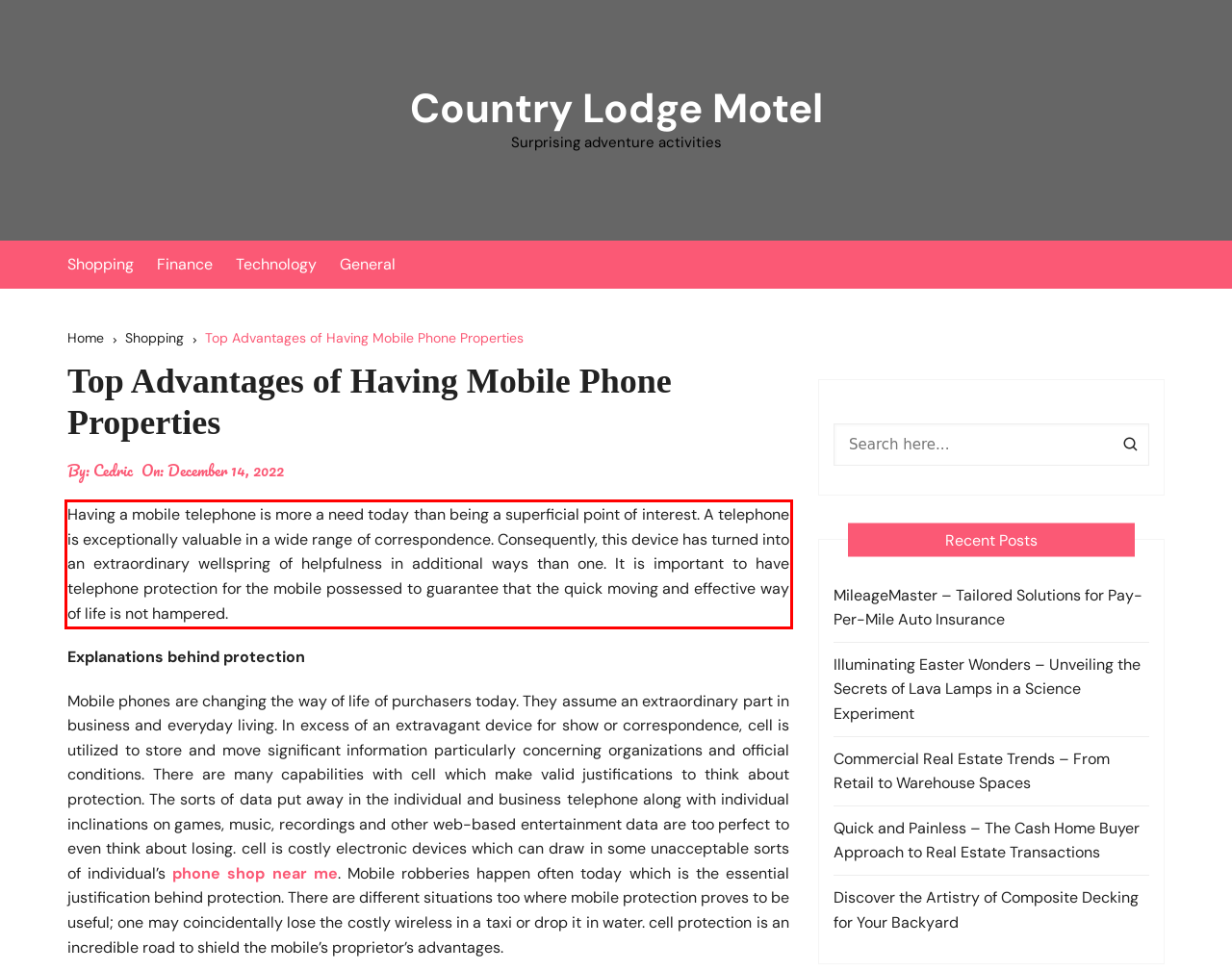Given a webpage screenshot, locate the red bounding box and extract the text content found inside it.

Having a mobile telephone is more a need today than being a superficial point of interest. A telephone is exceptionally valuable in a wide range of correspondence. Consequently, this device has turned into an extraordinary wellspring of helpfulness in additional ways than one. It is important to have telephone protection for the mobile possessed to guarantee that the quick moving and effective way of life is not hampered.